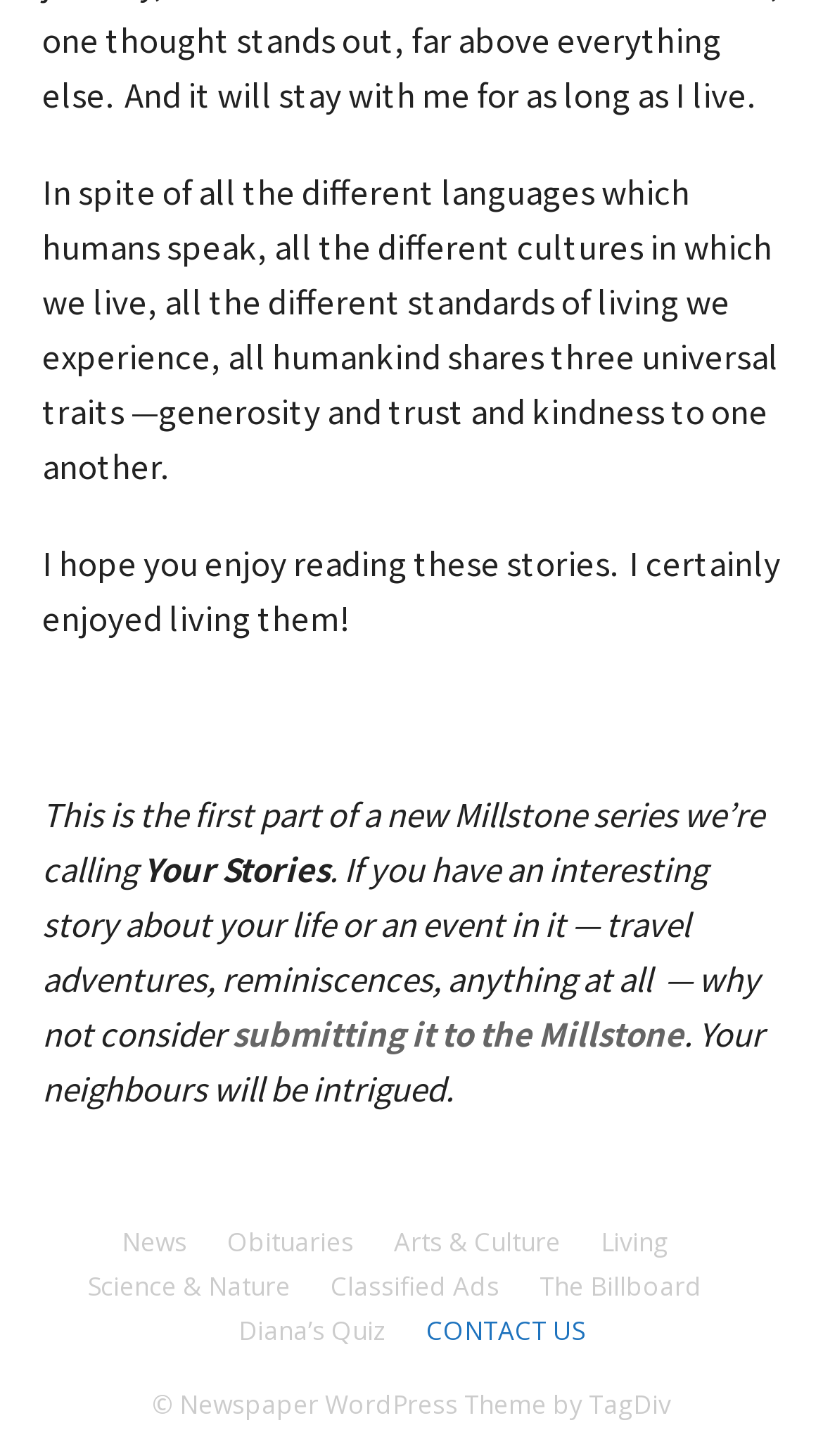Give a short answer to this question using one word or a phrase:
What can you do with your interesting life story?

Submit it to the Millstone